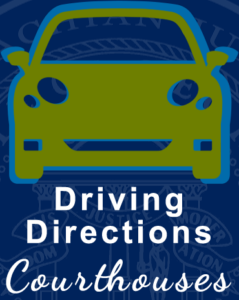Explain the contents of the image with as much detail as possible.

The image features a stylized graphic of a green car outlined against a blue background, symbolizing transportation or access to courthouses. Beneath the car, the prominent text reads "Driving Directions" in bold, white letters, emphasizing guidance for visitors. Below this, the word "Courthouses" is presented in a more elegant, cursive font, suggesting the context of the message relates to navigating or finding the locations of courthouses. The overall design is inviting and informative, aimed at assisting individuals seeking directions to legal facilities.